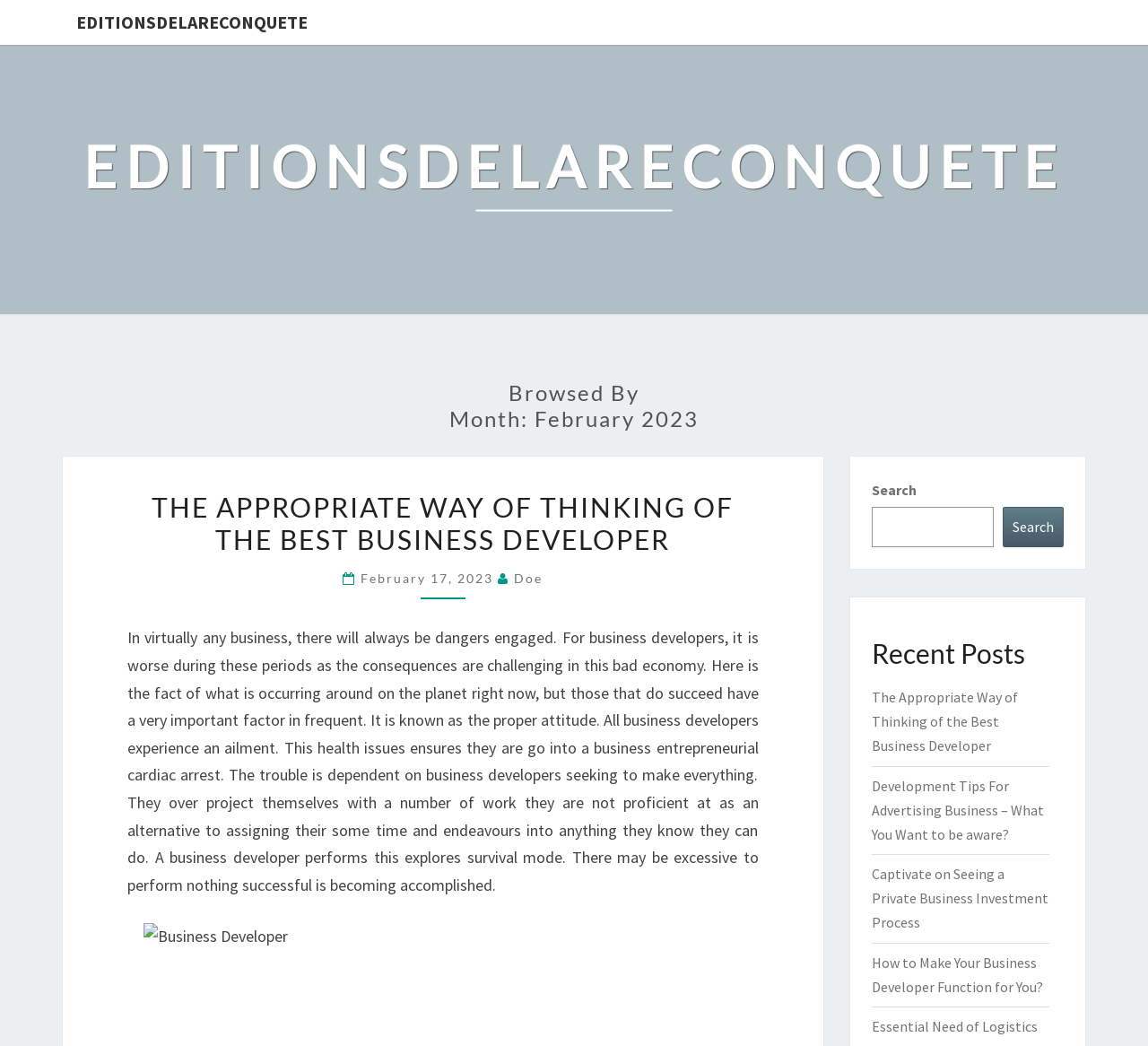Given the description Editionsdelareconquete, predict the bounding box coordinates of the UI element. Ensure the coordinates are in the format (top-left x, top-left y, bottom-right x, bottom-right y) and all values are between 0 and 1.

[0.055, 0.0, 0.28, 0.043]